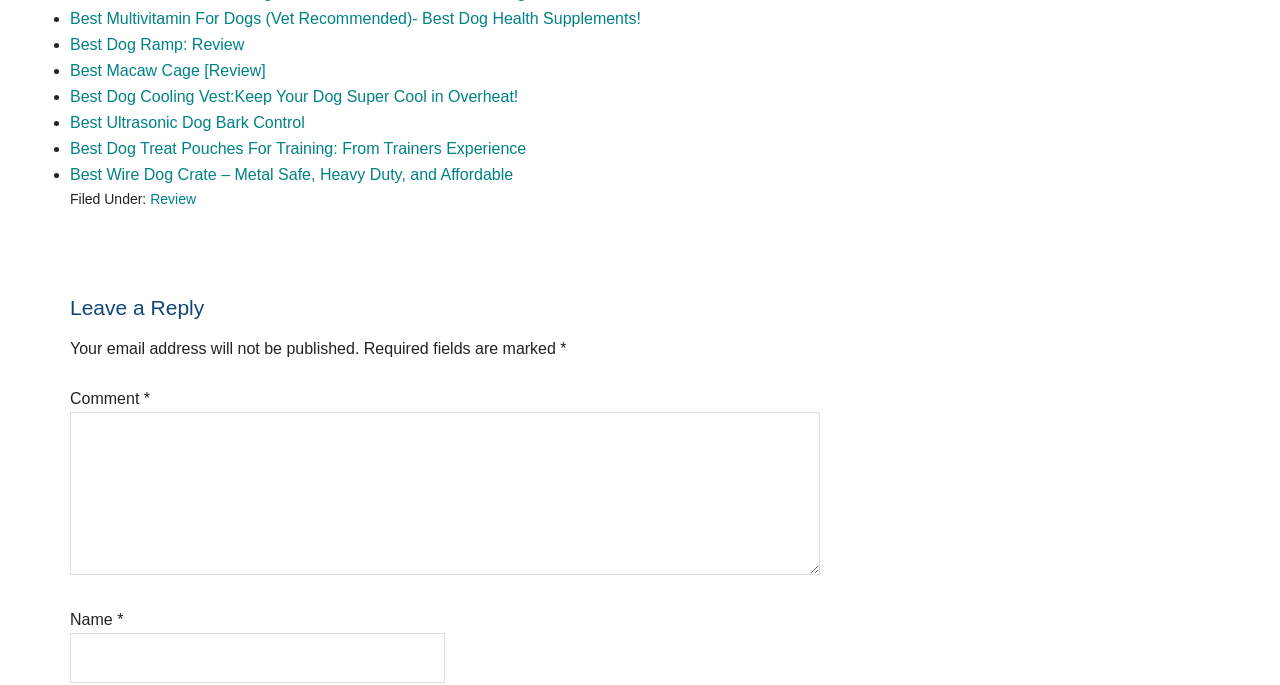Specify the bounding box coordinates of the area that needs to be clicked to achieve the following instruction: "Go to Home".

None